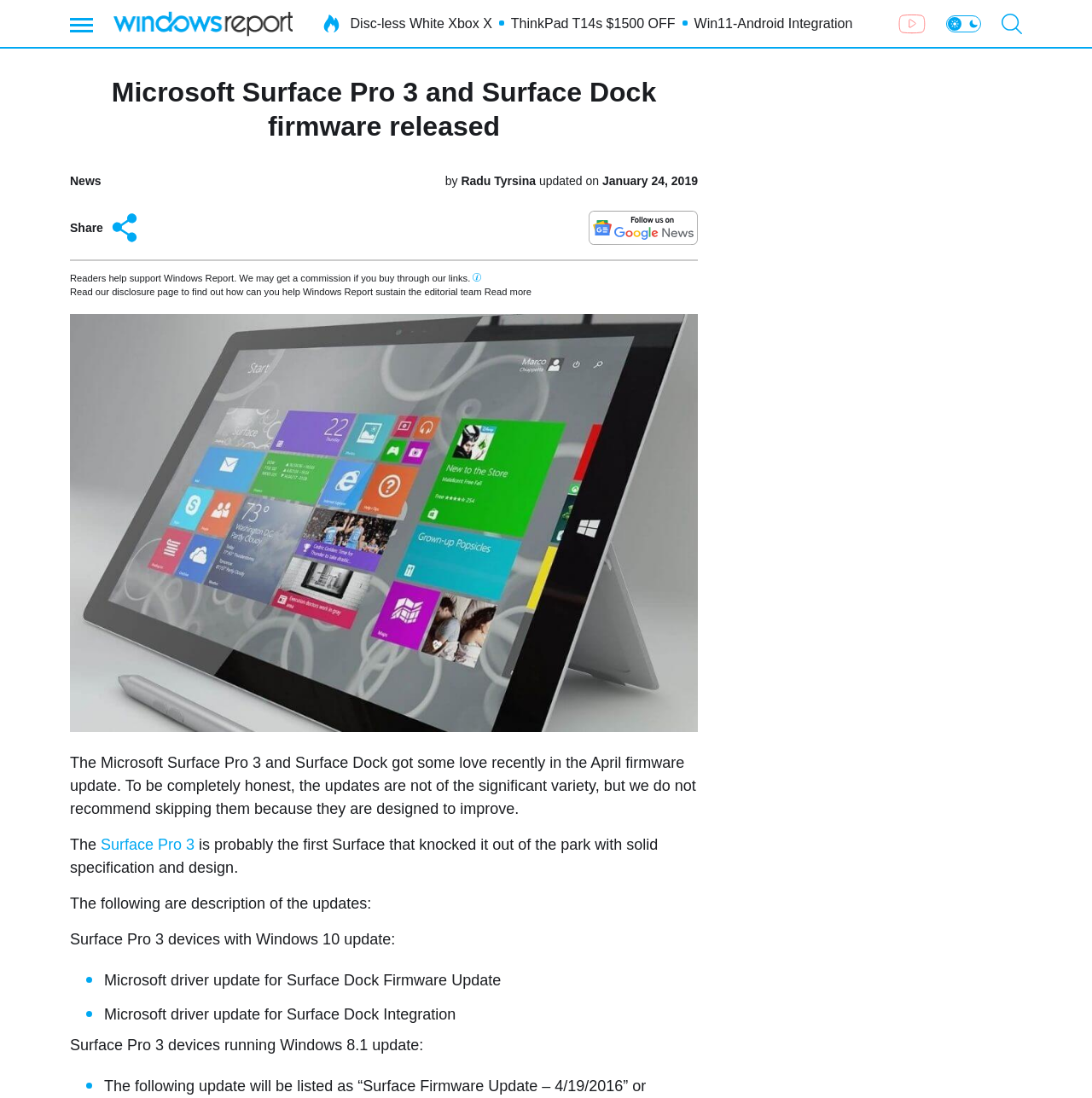Find the bounding box coordinates for the HTML element specified by: "Read more".

[0.444, 0.261, 0.487, 0.27]